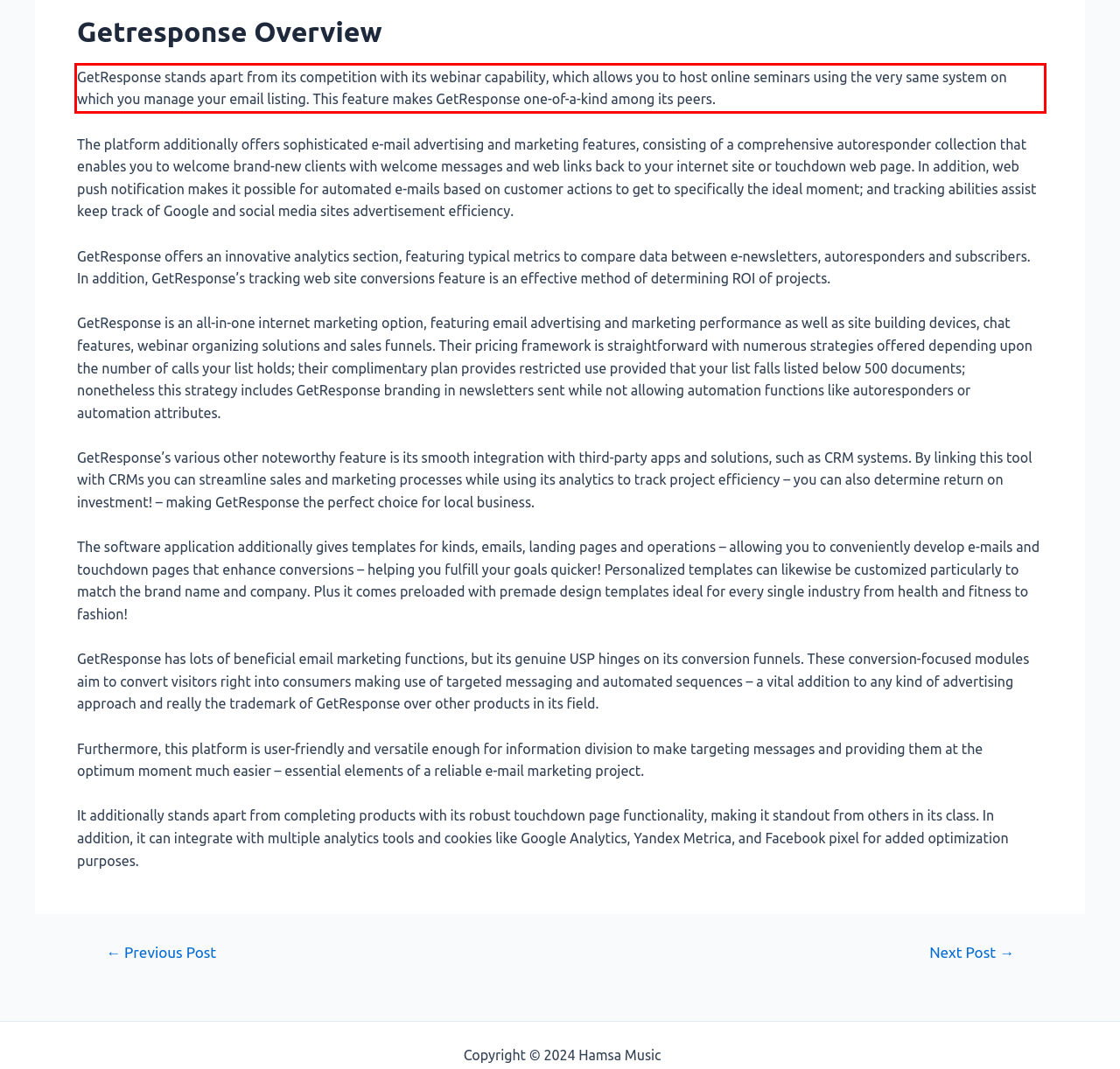Examine the webpage screenshot and use OCR to recognize and output the text within the red bounding box.

GetResponse stands apart from its competition with its webinar capability, which allows you to host online seminars using the very same system on which you manage your email listing. This feature makes GetResponse one-of-a-kind among its peers.